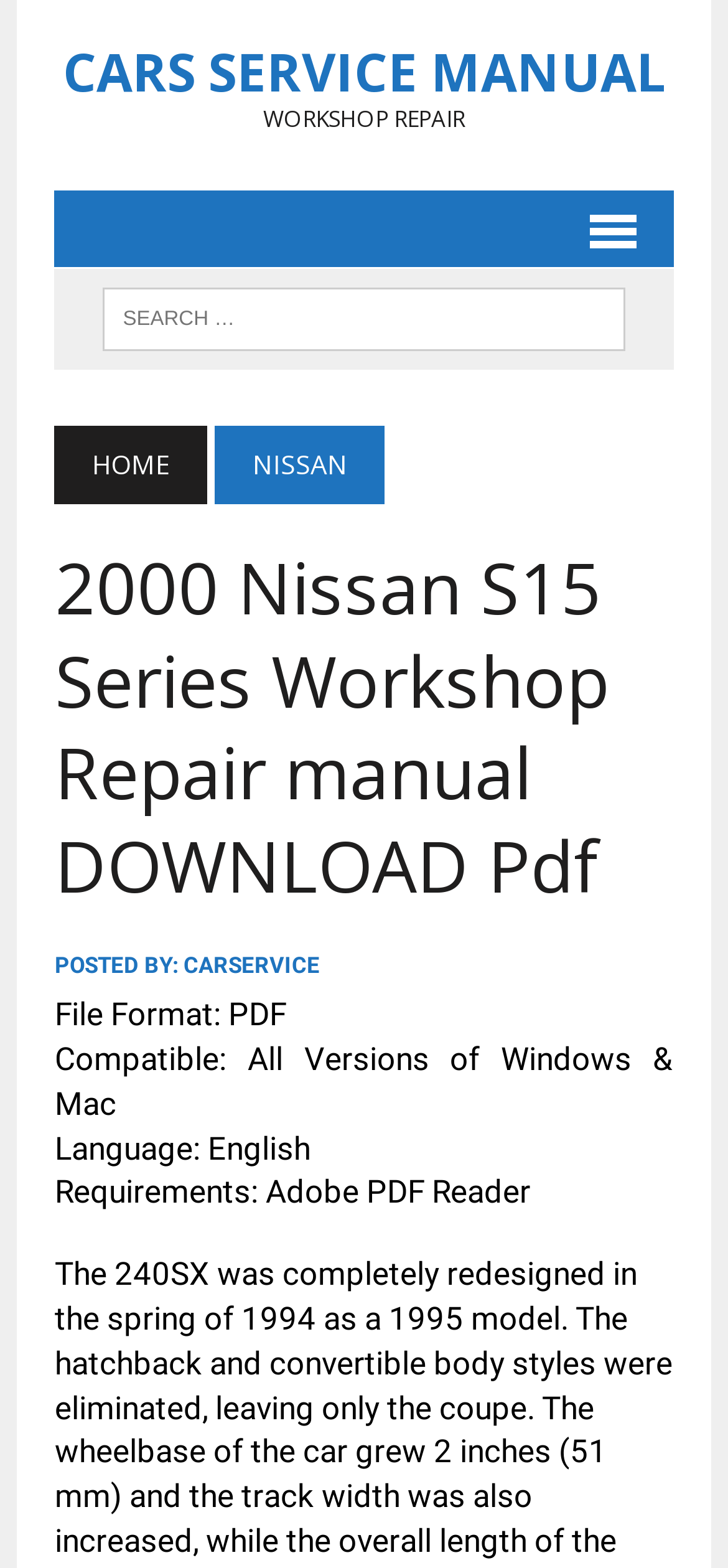Reply to the question with a brief word or phrase: What is the file format of the repair manual?

PDF